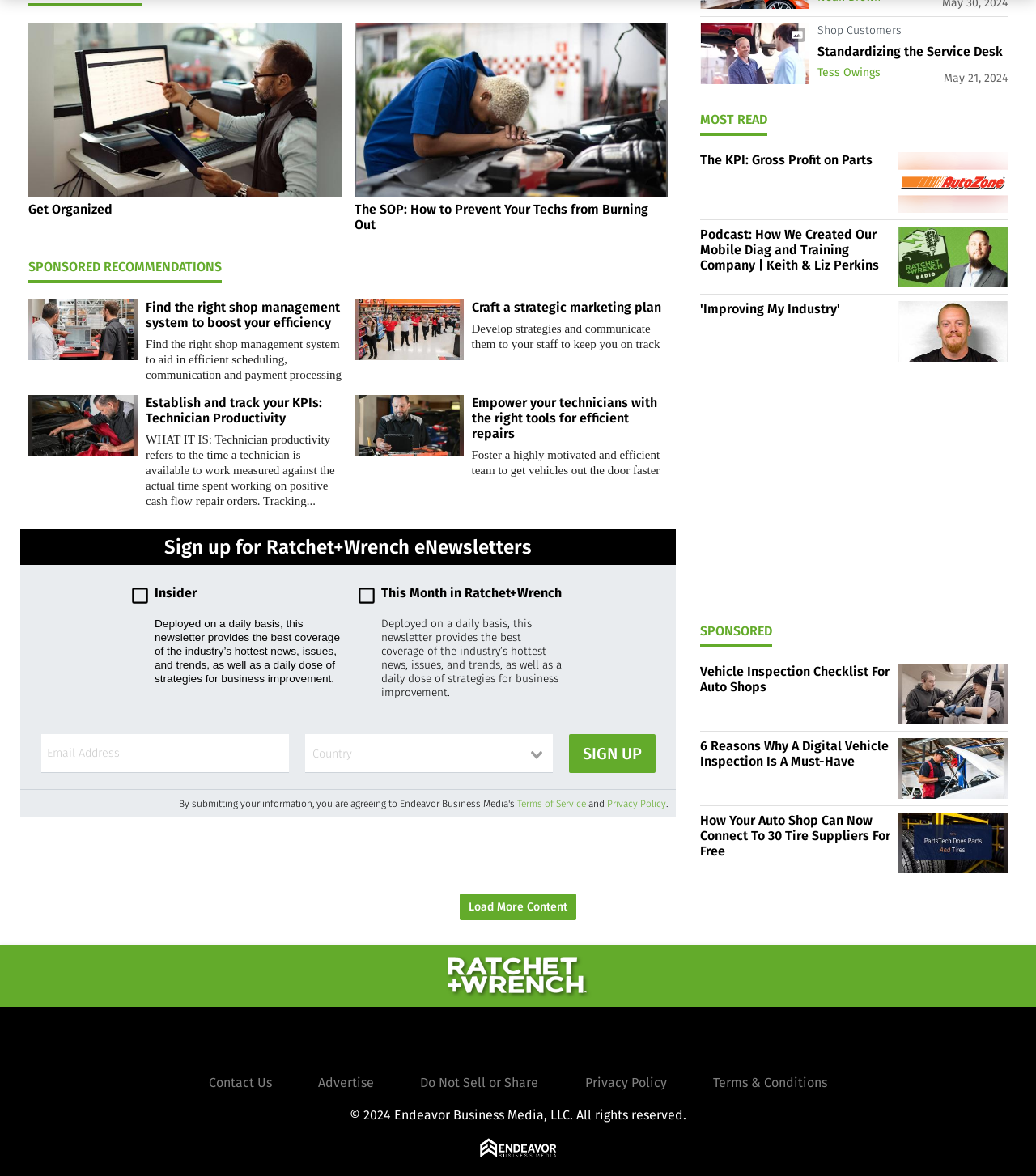What is the main topic of the webpage?
Look at the image and respond to the question as thoroughly as possible.

Based on the various headings and links on the webpage, it appears that the main topic is related to auto shop management, including organization, marketing, and technician productivity.